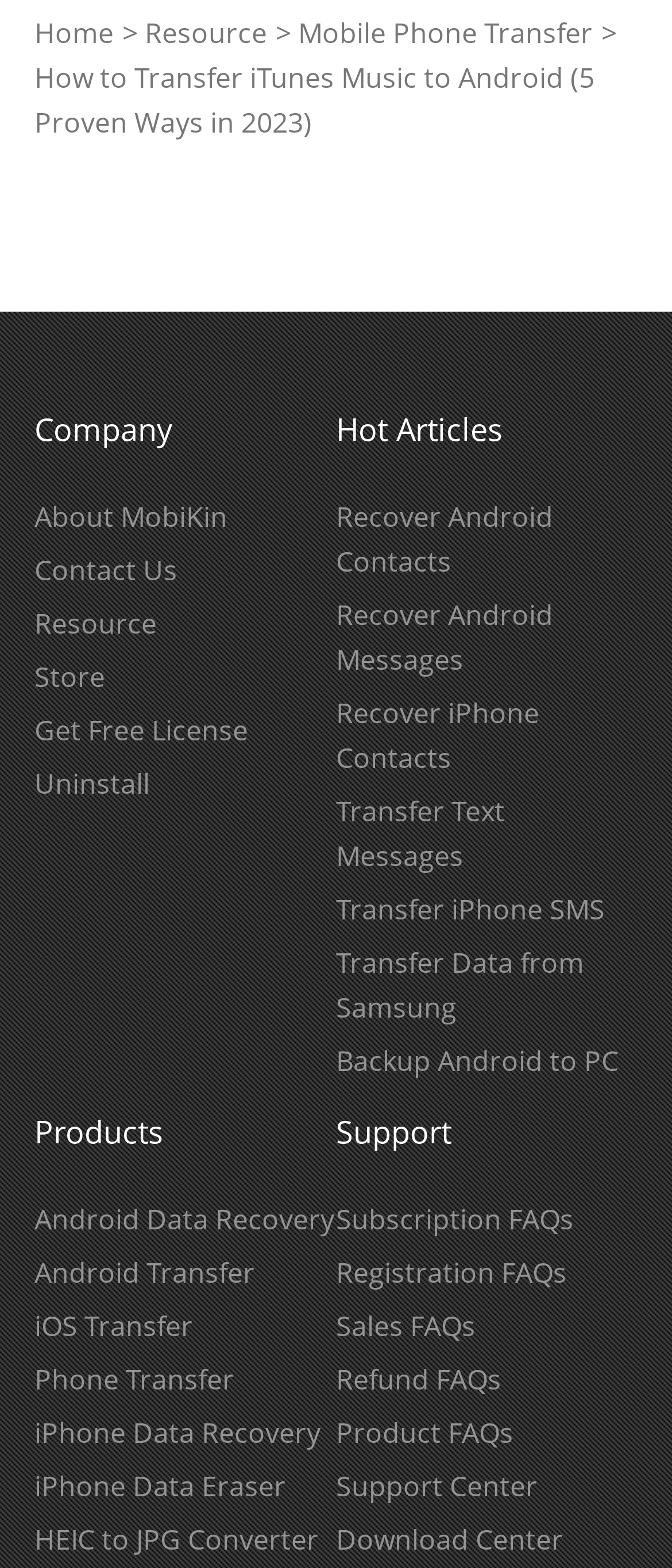Determine the bounding box coordinates for the area that needs to be clicked to fulfill this task: "Learn about Mobile Phone Transfer". The coordinates must be given as four float numbers between 0 and 1, i.e., [left, top, right, bottom].

[0.444, 0.009, 0.882, 0.033]